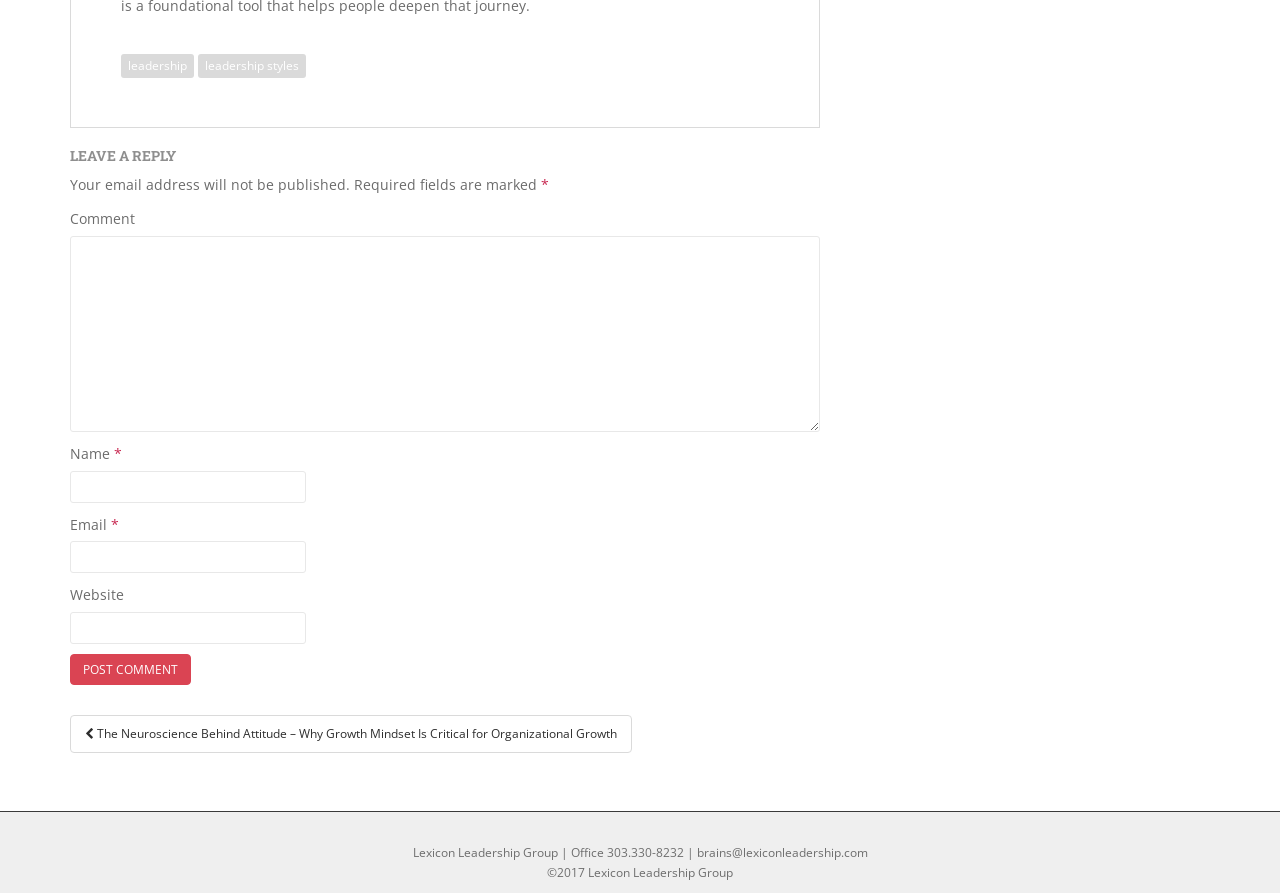Please determine the bounding box coordinates of the element's region to click for the following instruction: "enter your Email".

[0.055, 0.606, 0.239, 0.642]